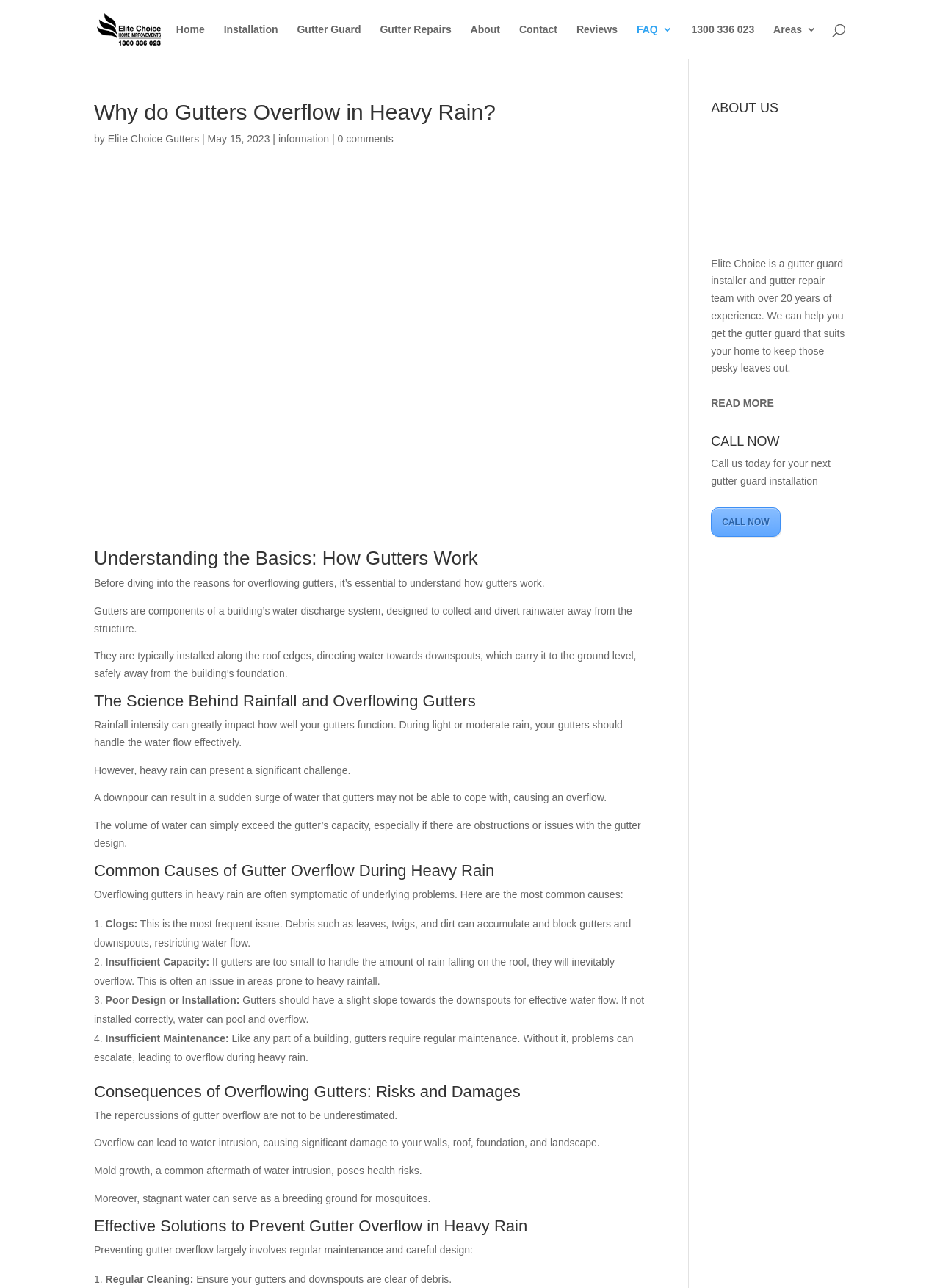Mark the bounding box of the element that matches the following description: "0 comments".

[0.359, 0.103, 0.419, 0.112]